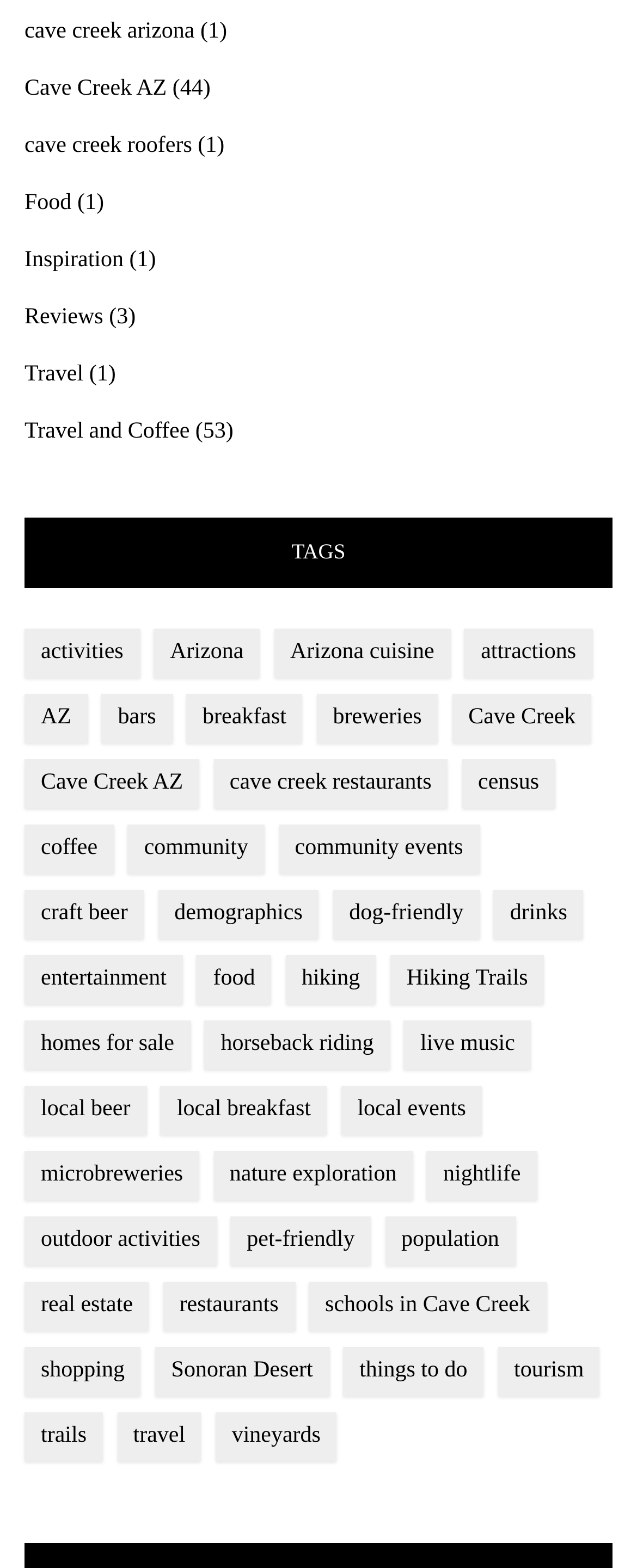What type of information is provided about Cave Creek?
Refer to the image and respond with a one-word or short-phrase answer.

Demographics, attractions, etc.